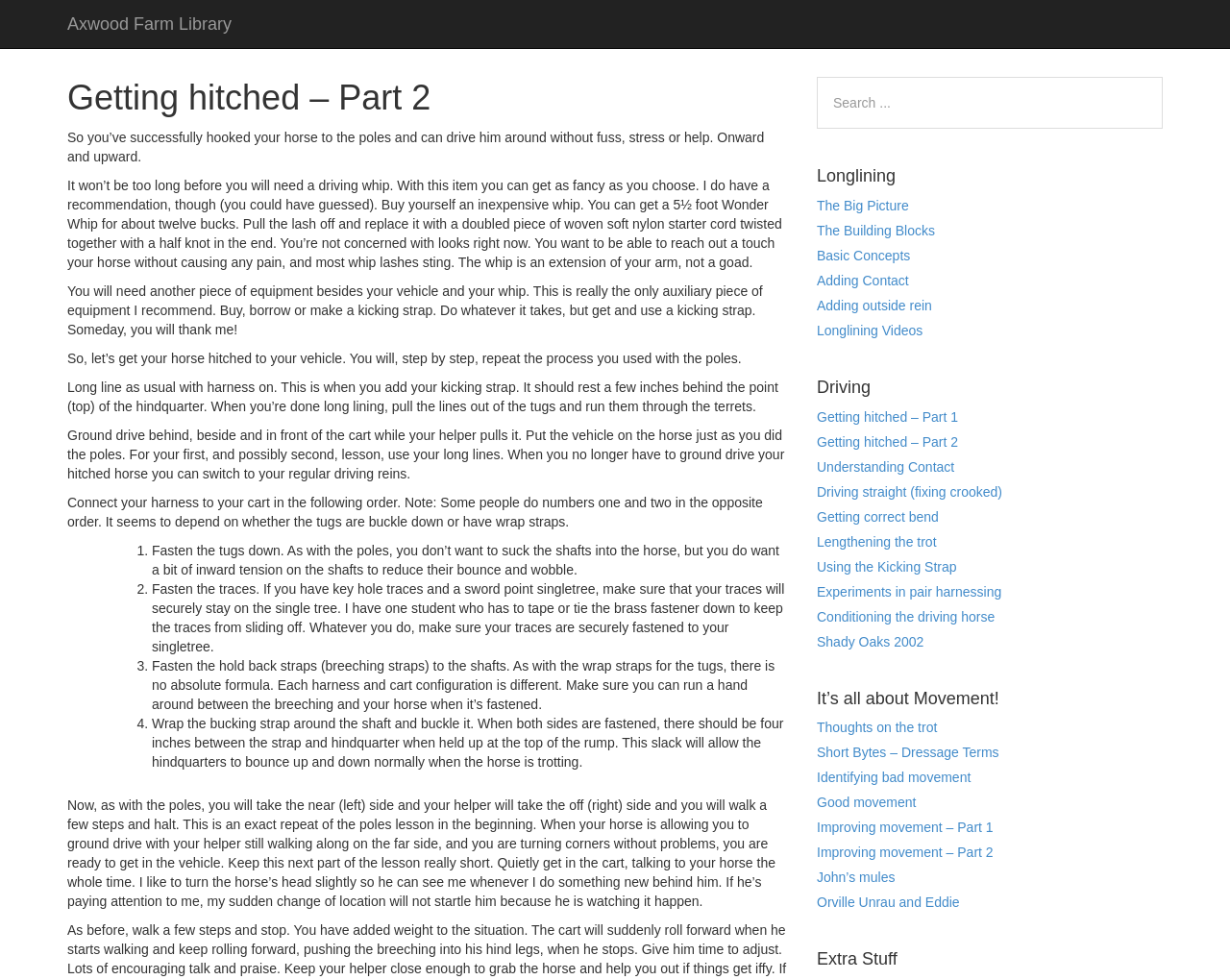Please find the bounding box coordinates of the clickable region needed to complete the following instruction: "Read about Longlining". The bounding box coordinates must consist of four float numbers between 0 and 1, i.e., [left, top, right, bottom].

[0.664, 0.171, 0.945, 0.19]